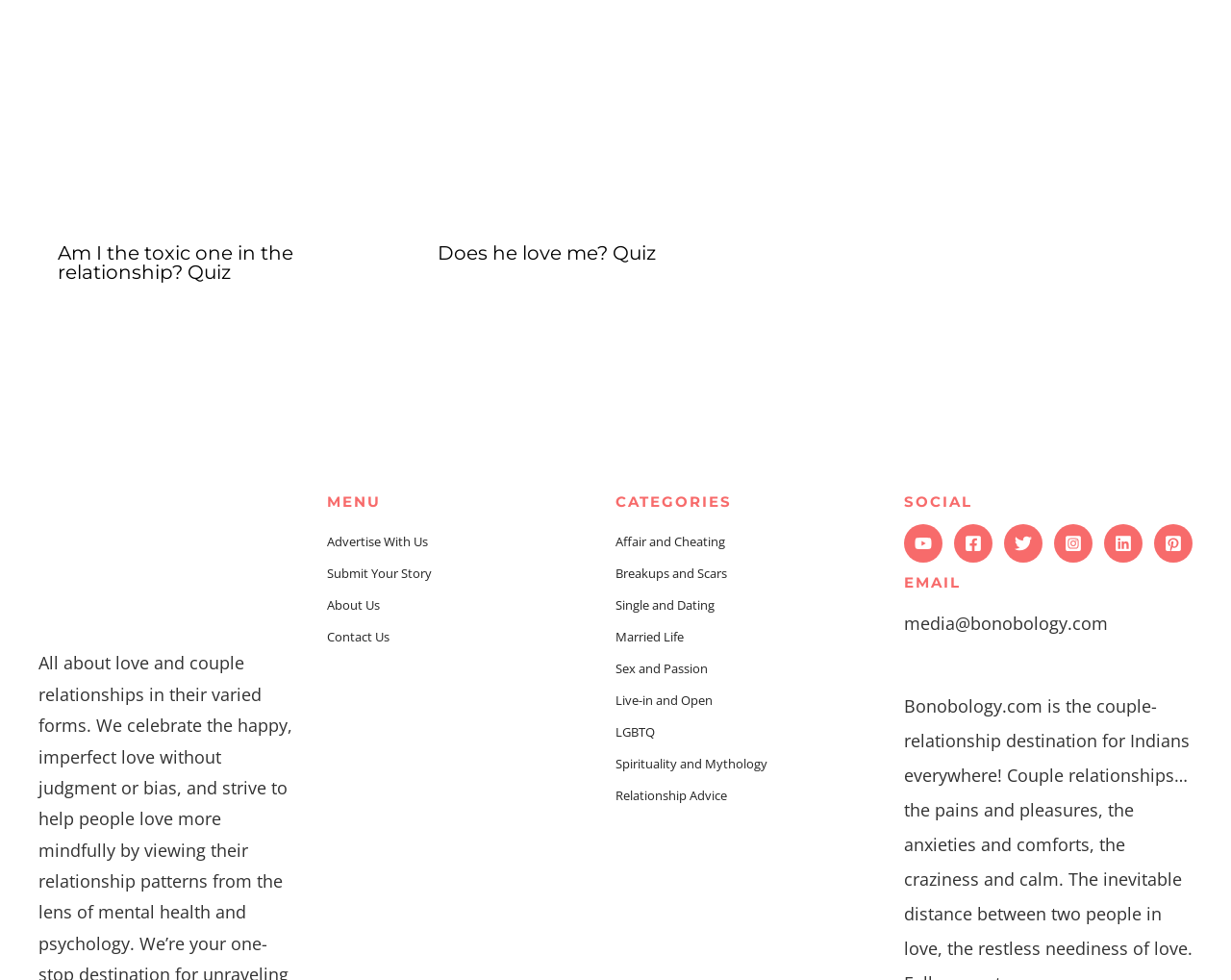Refer to the image and provide an in-depth answer to the question: 
What is the topic of the first quiz?

The first quiz is about determining if one is the toxic person in a relationship, as indicated by the link 'Am I the toxic one in the relationship quiz' and the heading 'Am I the toxic one in the relationship? Quiz'.